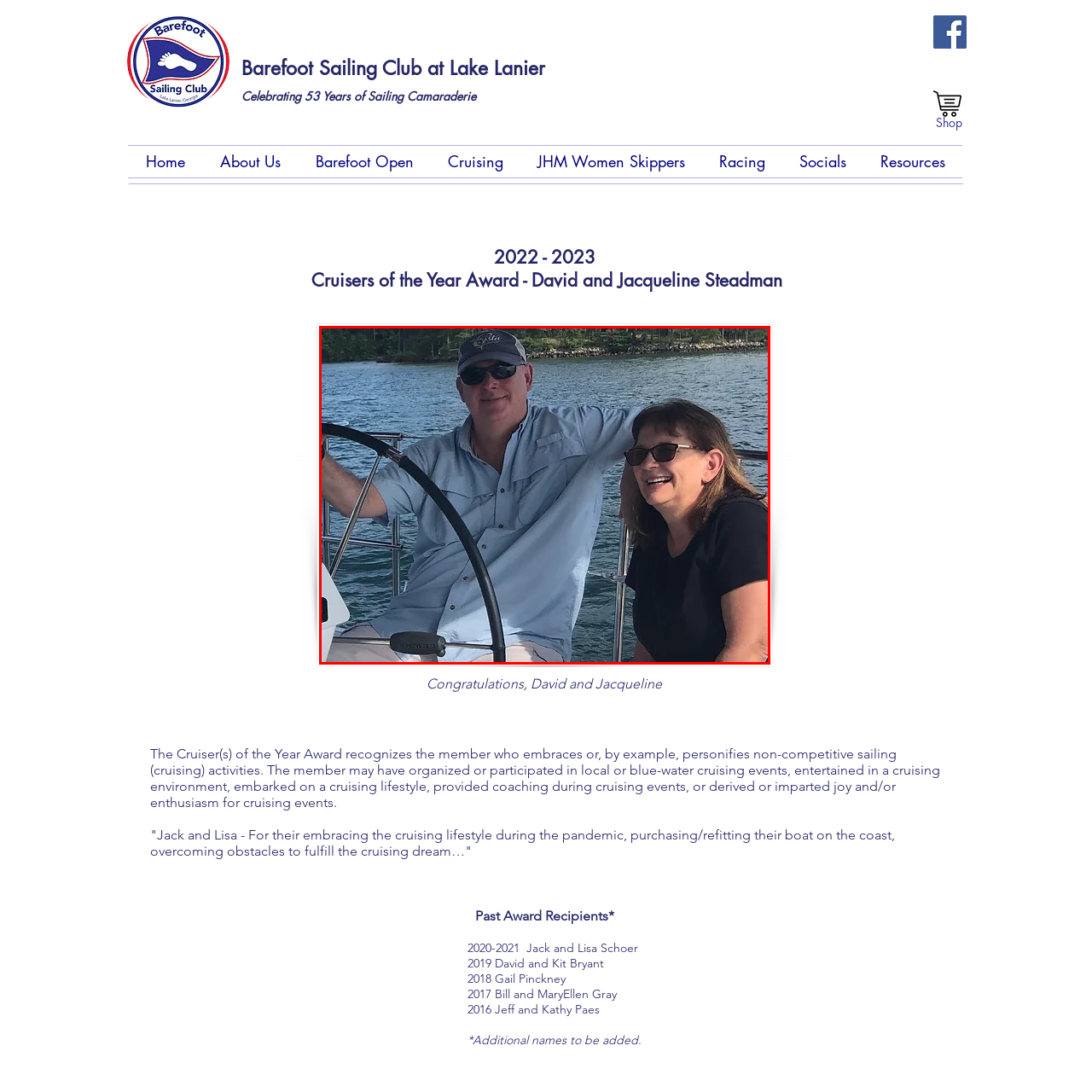What is the woman's emotional state? Inspect the image encased in the red bounding box and answer using only one word or a brief phrase.

Happy